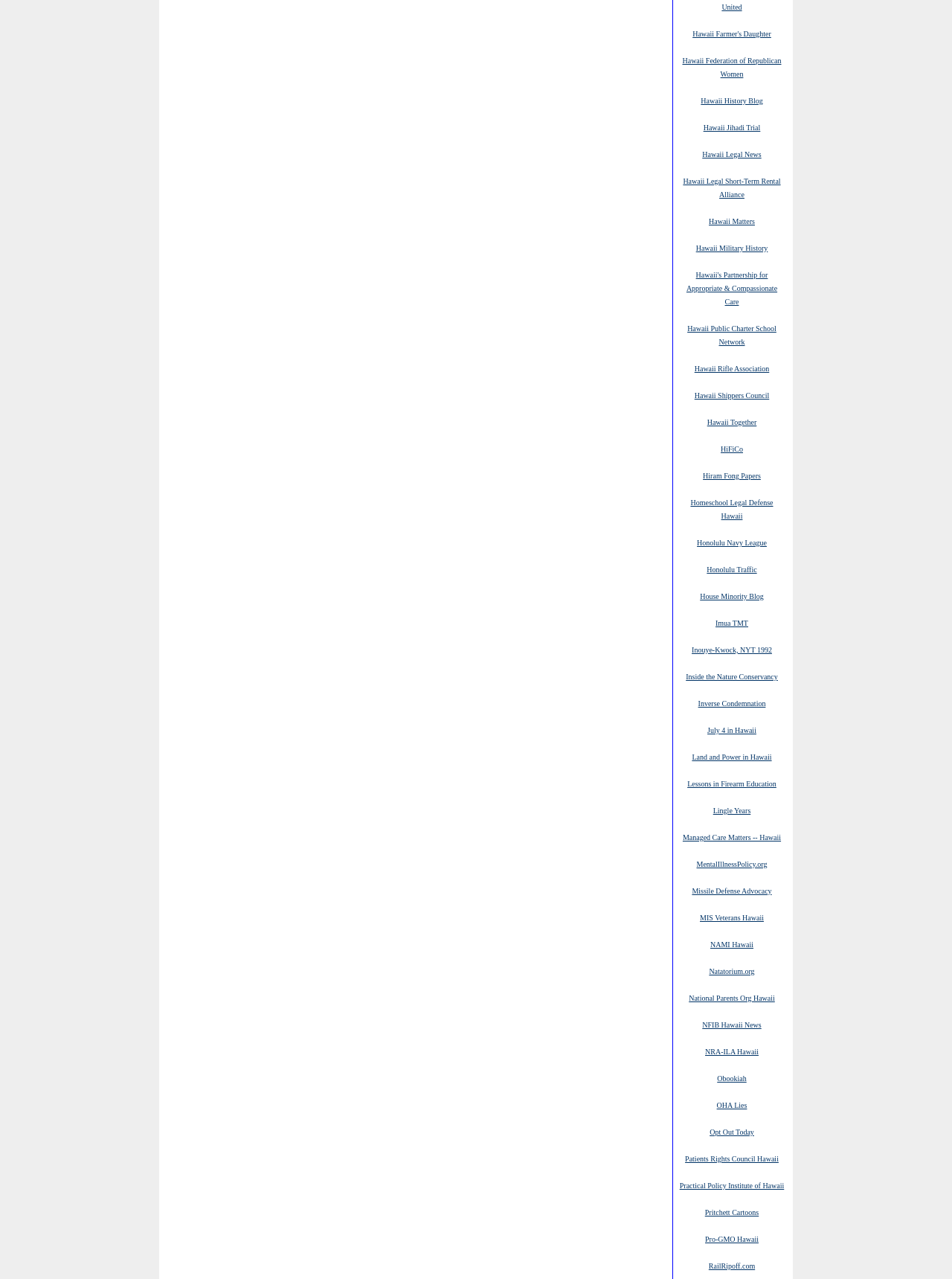Specify the bounding box coordinates of the element's region that should be clicked to achieve the following instruction: "Learn about Missile Defense Advocacy". The bounding box coordinates consist of four float numbers between 0 and 1, in the format [left, top, right, bottom].

[0.727, 0.692, 0.811, 0.7]